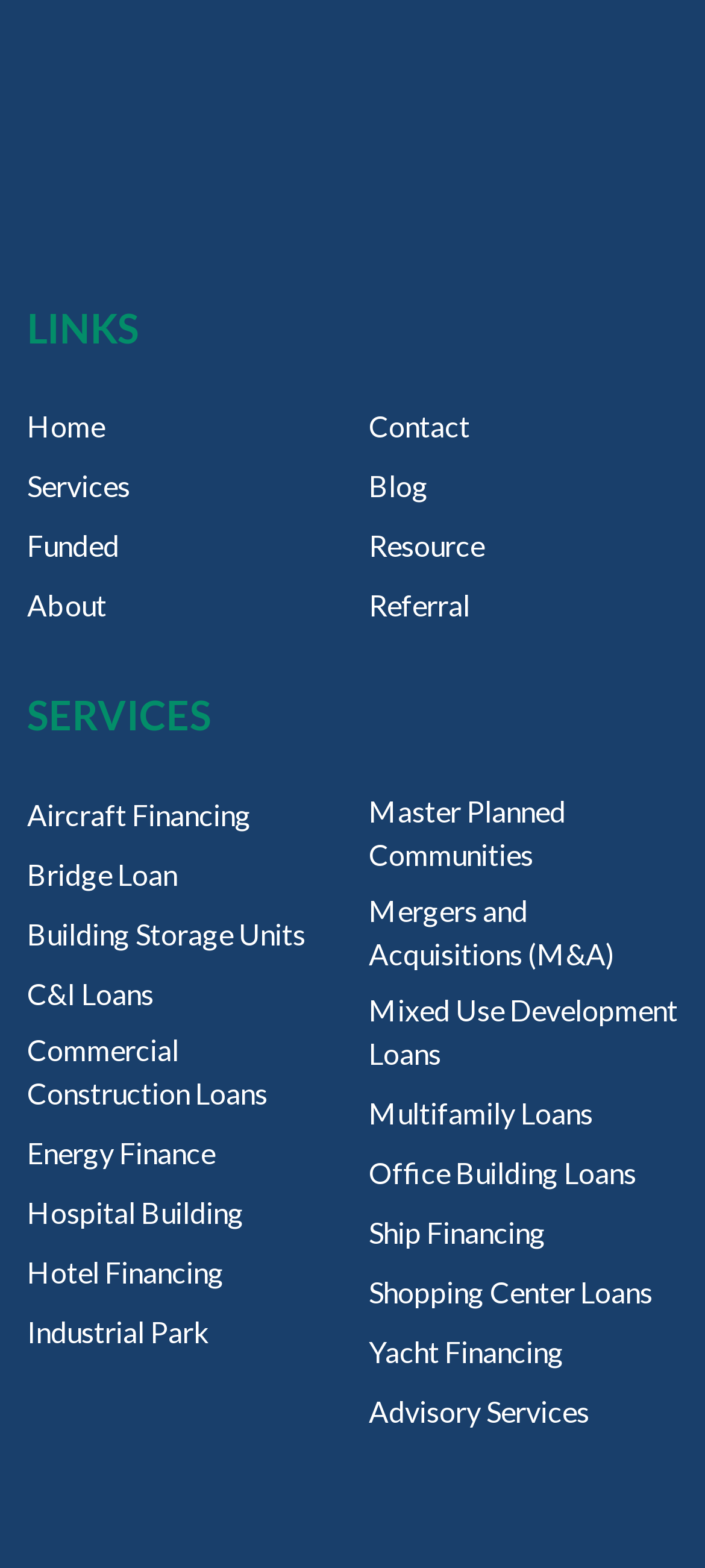Locate the bounding box coordinates of the clickable element to fulfill the following instruction: "Contact us". Provide the coordinates as four float numbers between 0 and 1 in the format [left, top, right, bottom].

[0.523, 0.259, 0.667, 0.286]